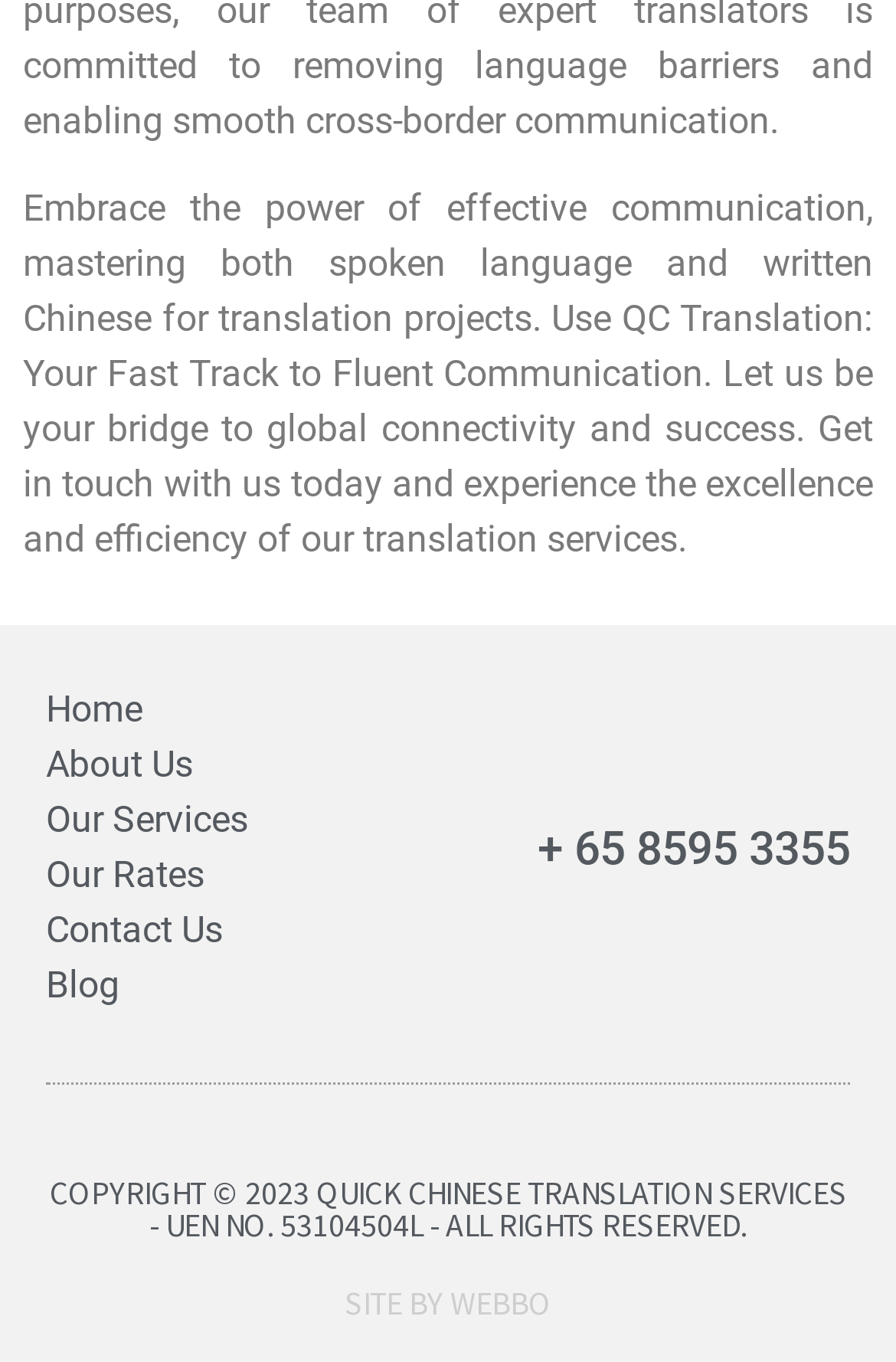What is the phone number provided?
Based on the image, give a one-word or short phrase answer.

+ 65 8595 3355